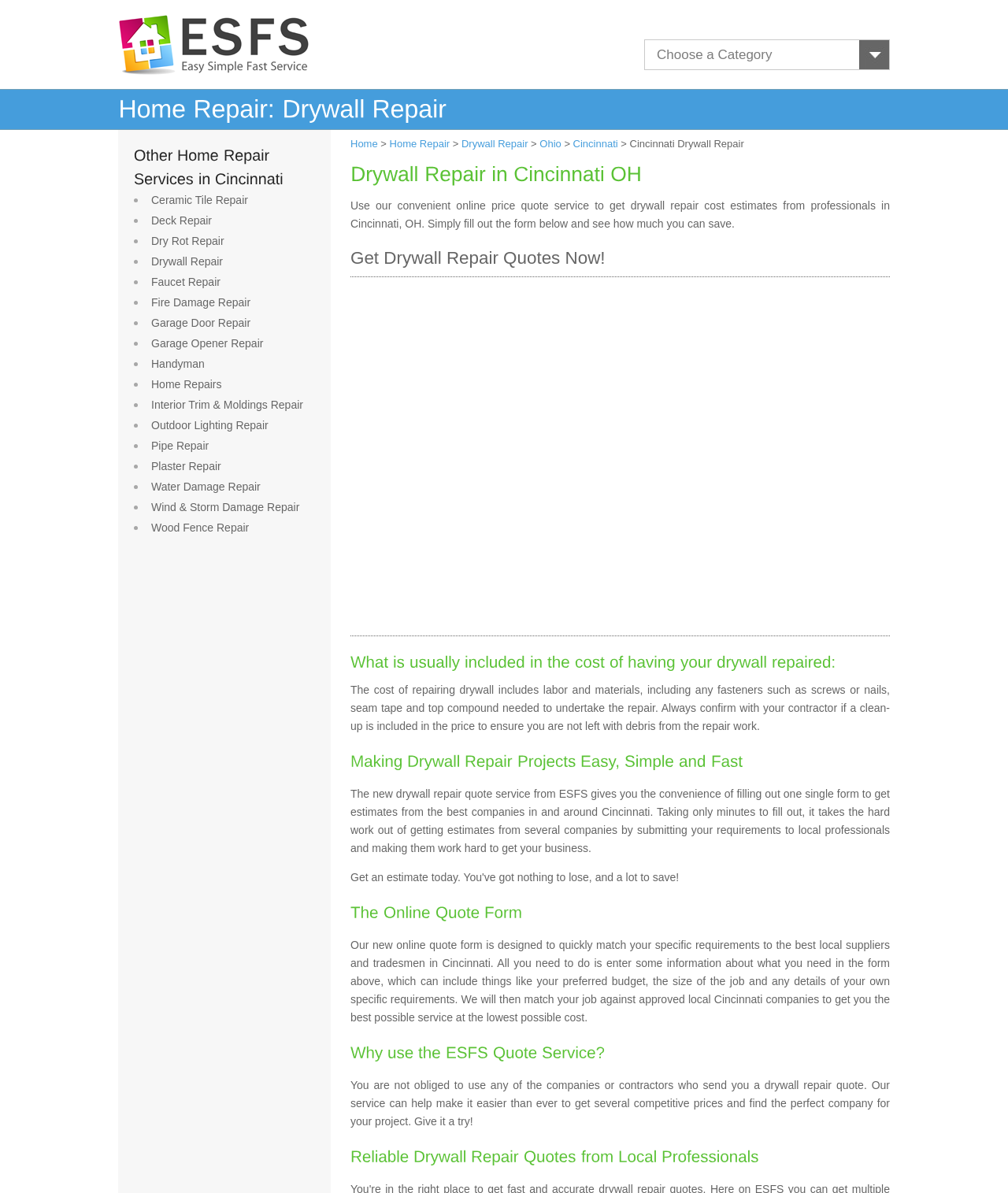Please use the details from the image to answer the following question comprehensively:
What is the purpose of the online price quote service?

According to the webpage content, the purpose of the online price quote service is to get drywall repair cost estimates from professionals in Cincinnati, OH, as stated in the sentence 'Use our convenient online price quote service to get drywall repair cost estimates from professionals in Cincinnati, OH.'